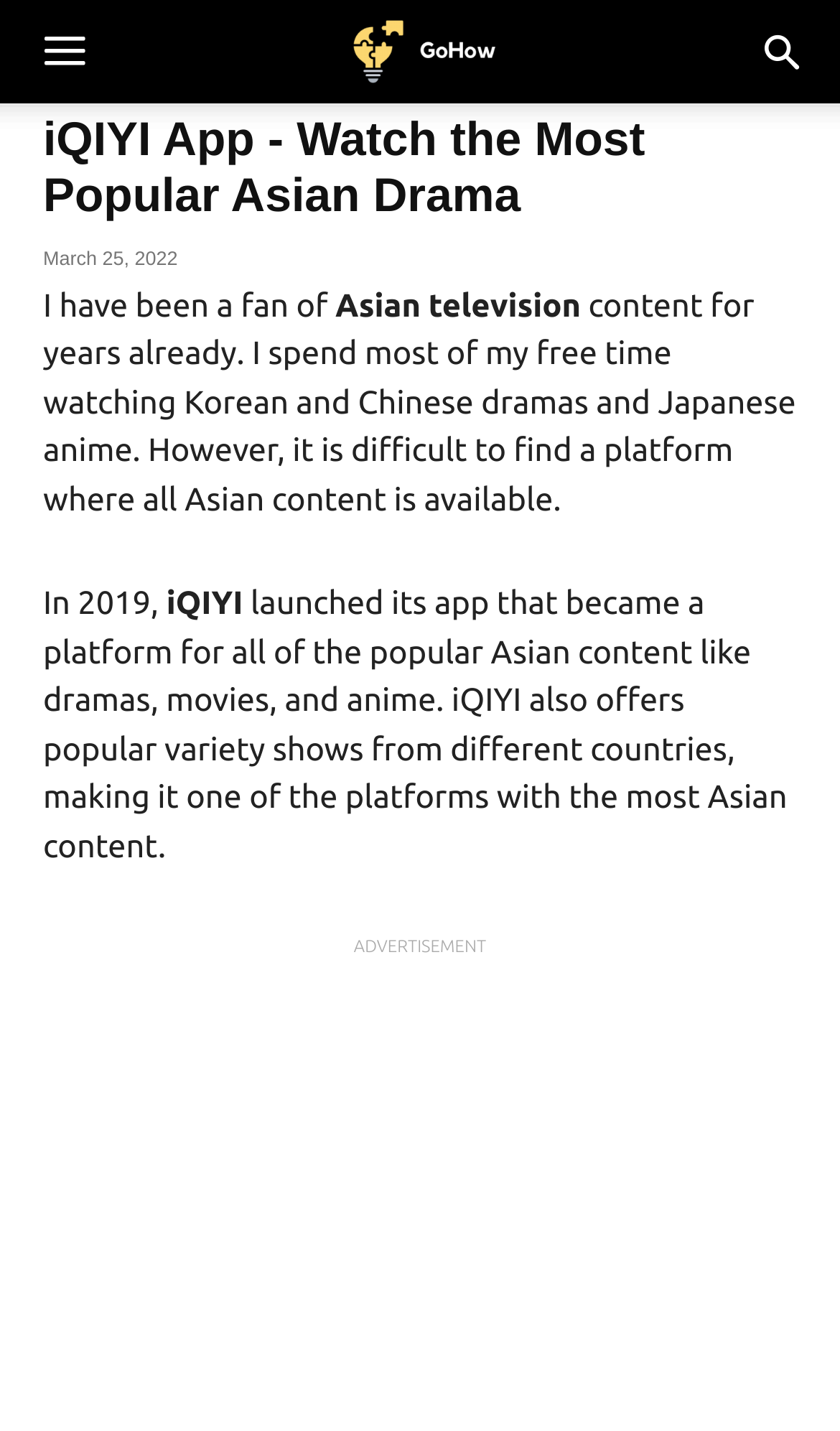Examine the image carefully and respond to the question with a detailed answer: 
What type of content does the app offer?

The app offers a variety of Asian content, including dramas, movies, anime, and variety shows from different countries, as mentioned in the text 'iQIYI also offers popular variety shows from different countries, making it one of the platforms with the most Asian content.'